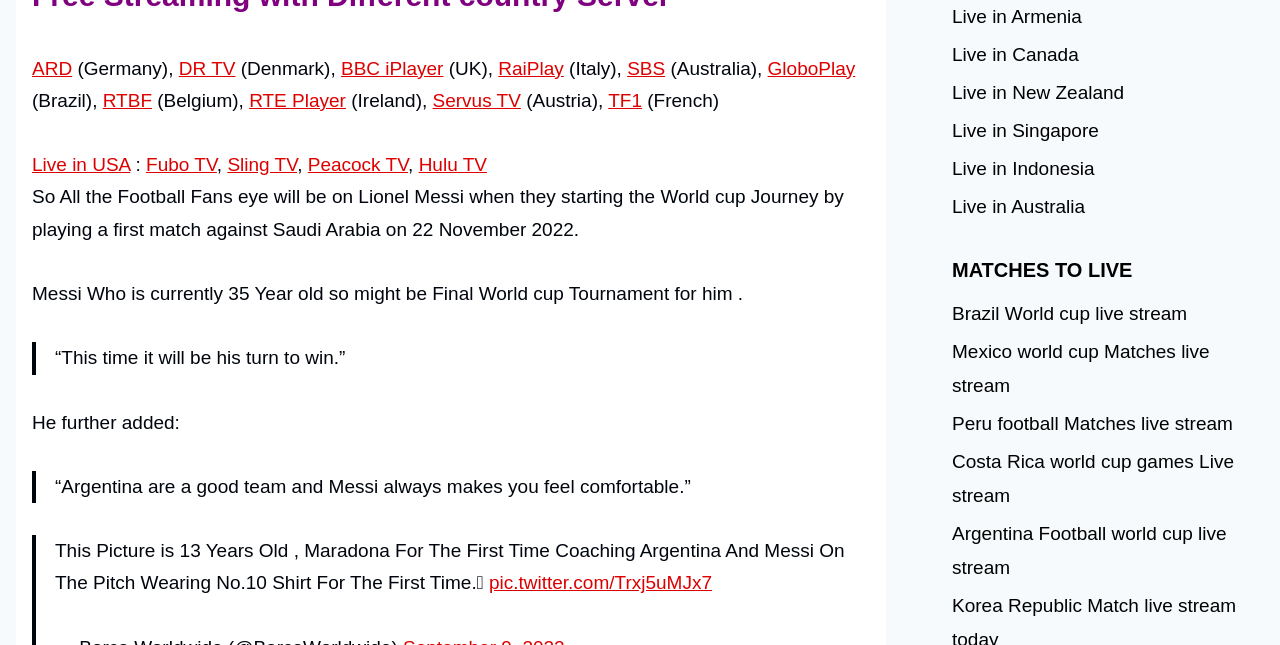Locate the bounding box coordinates of the element I should click to achieve the following instruction: "Click on the link to watch BBC iPlayer".

[0.266, 0.089, 0.346, 0.122]